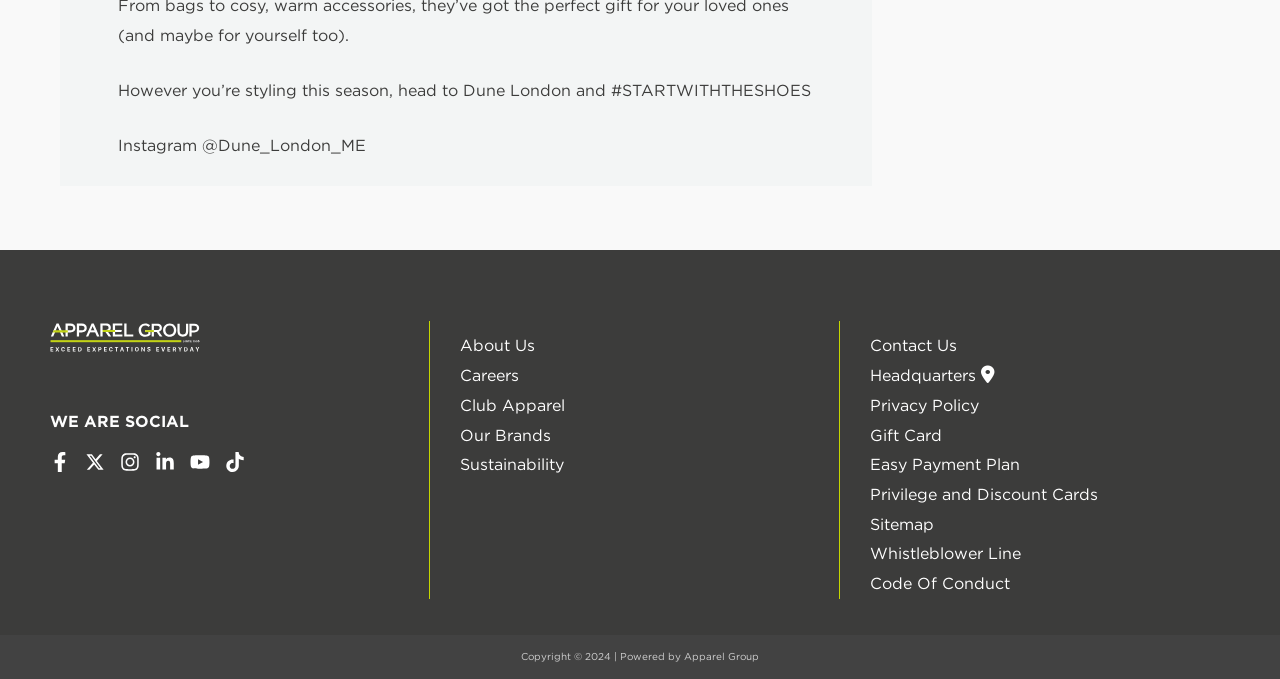Please answer the following question using a single word or phrase: 
What is the copyright information at the bottom of the webpage?

Copyright 2024 | Powered by Apparel Group